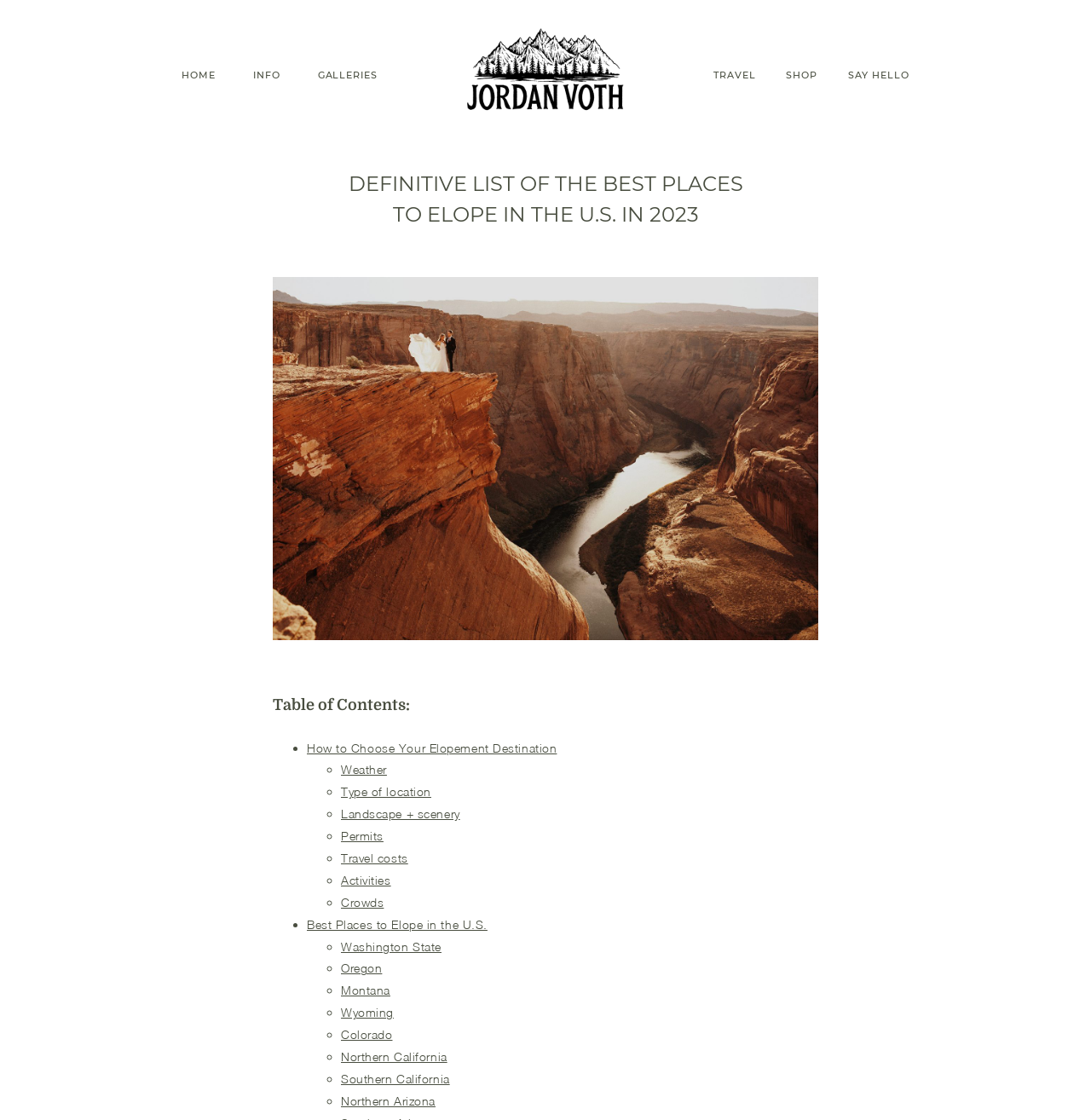Please predict the bounding box coordinates of the element's region where a click is necessary to complete the following instruction: "view GALLERIES". The coordinates should be represented by four float numbers between 0 and 1, i.e., [left, top, right, bottom].

[0.291, 0.063, 0.346, 0.072]